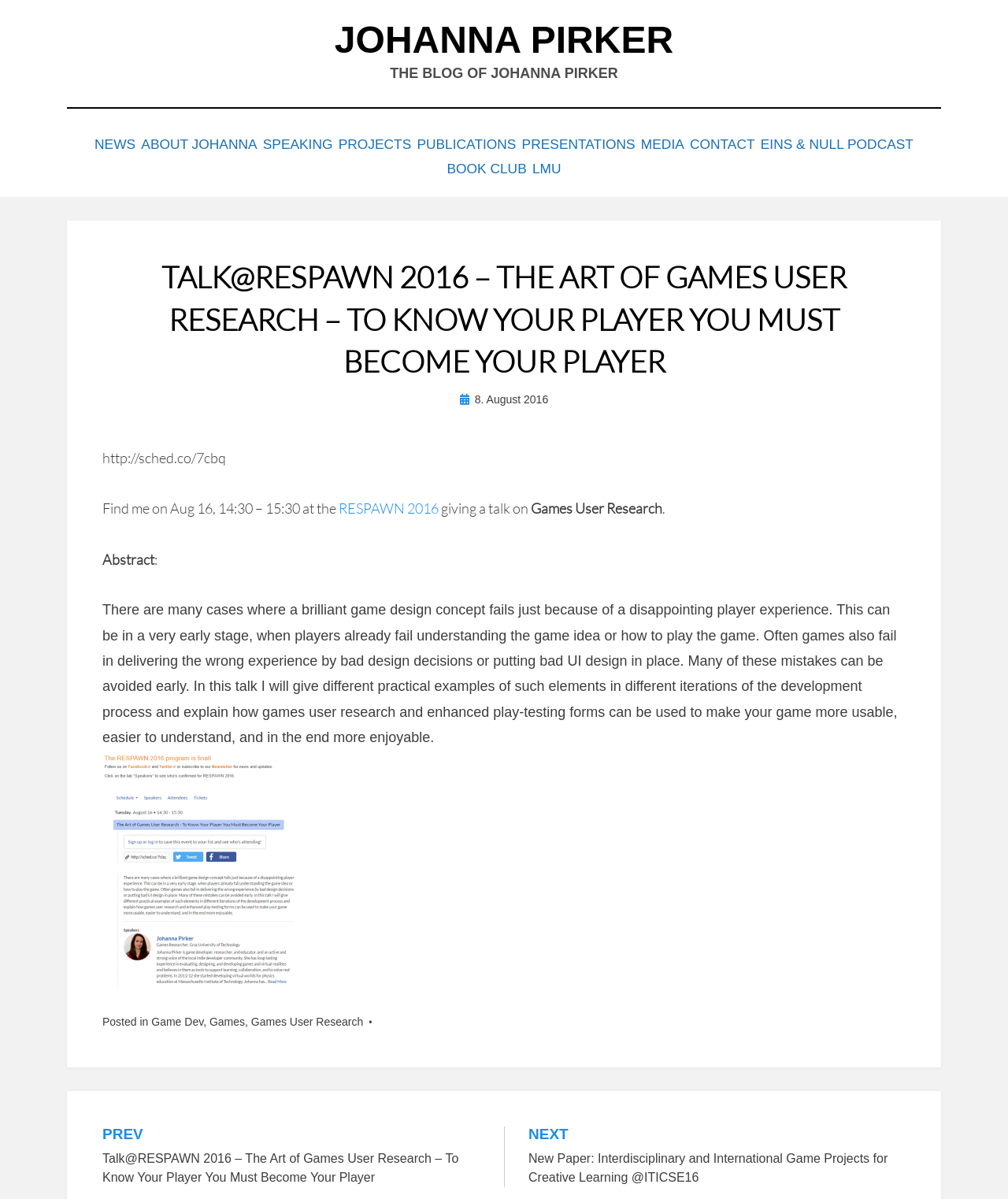Determine the bounding box coordinates for the area that should be clicked to carry out the following instruction: "Click on the 'NEWS' link".

[0.123, 0.11, 0.185, 0.128]